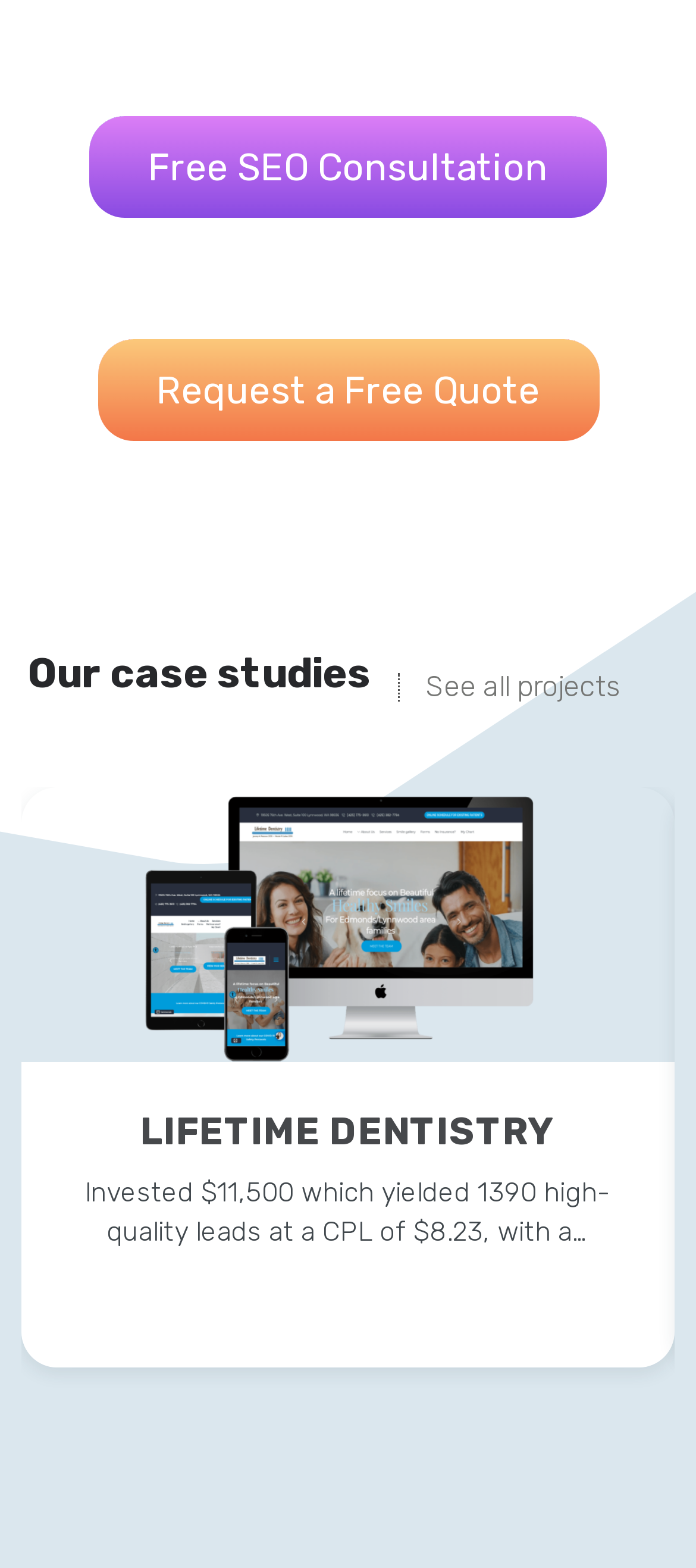What is the investment amount mentioned in the case study?
Identify the answer in the screenshot and reply with a single word or phrase.

$11,500